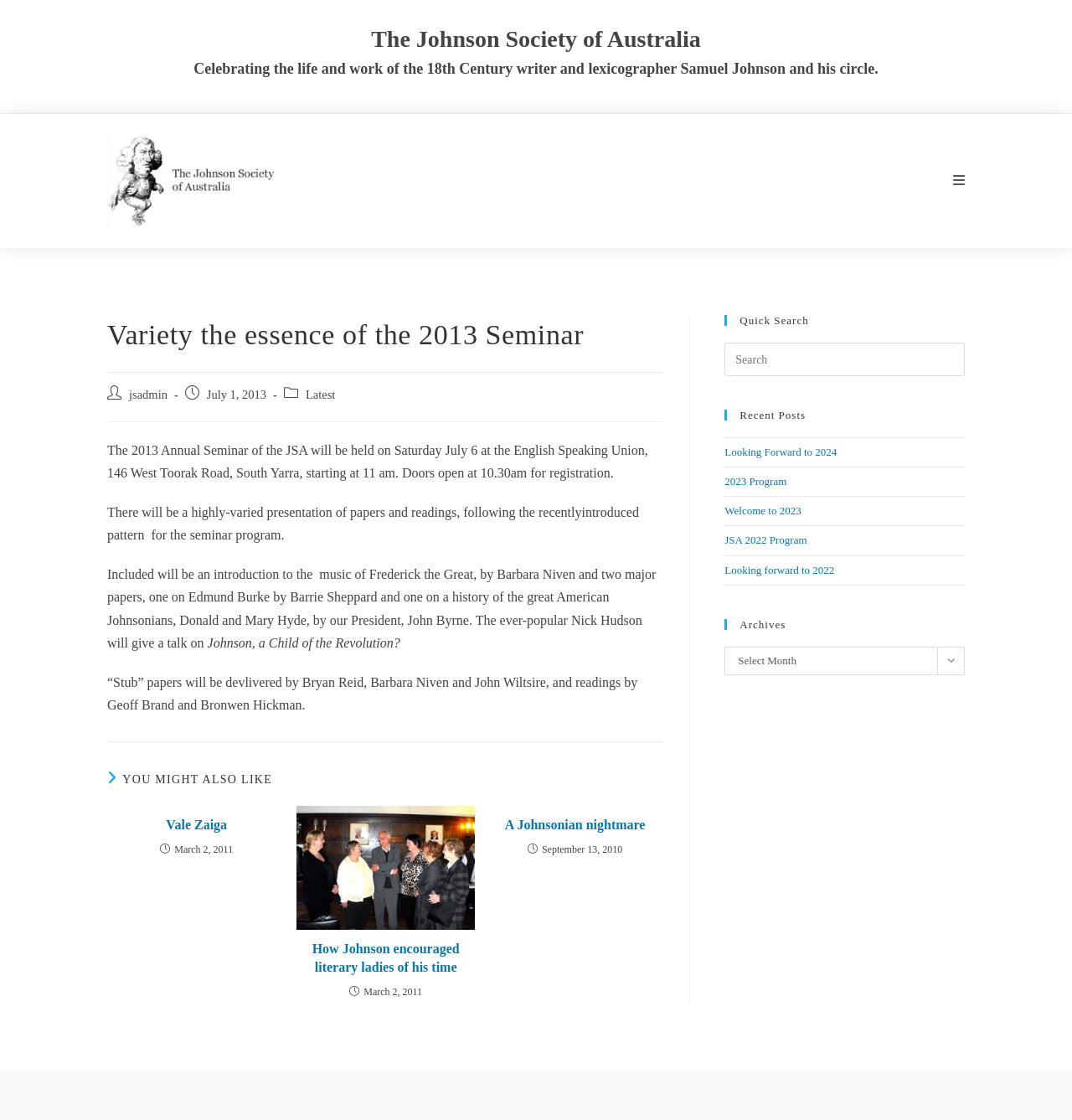Please determine the bounding box coordinates of the area that needs to be clicked to complete this task: 'Select a month from the archives'. The coordinates must be four float numbers between 0 and 1, formatted as [left, top, right, bottom].

[0.676, 0.577, 0.9, 0.603]